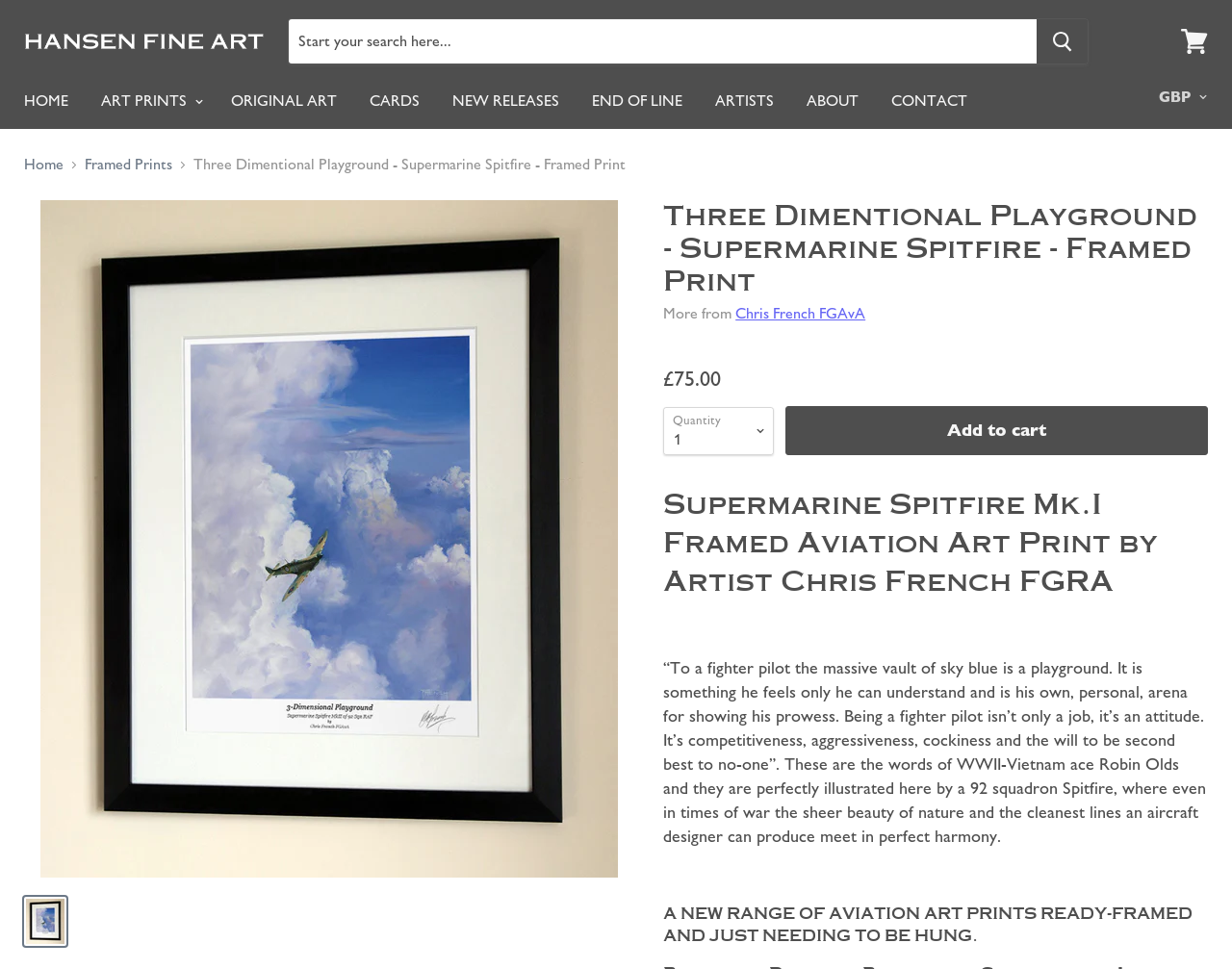Please identify the bounding box coordinates of the area that needs to be clicked to fulfill the following instruction: "Add to cart."

[0.638, 0.42, 0.98, 0.47]